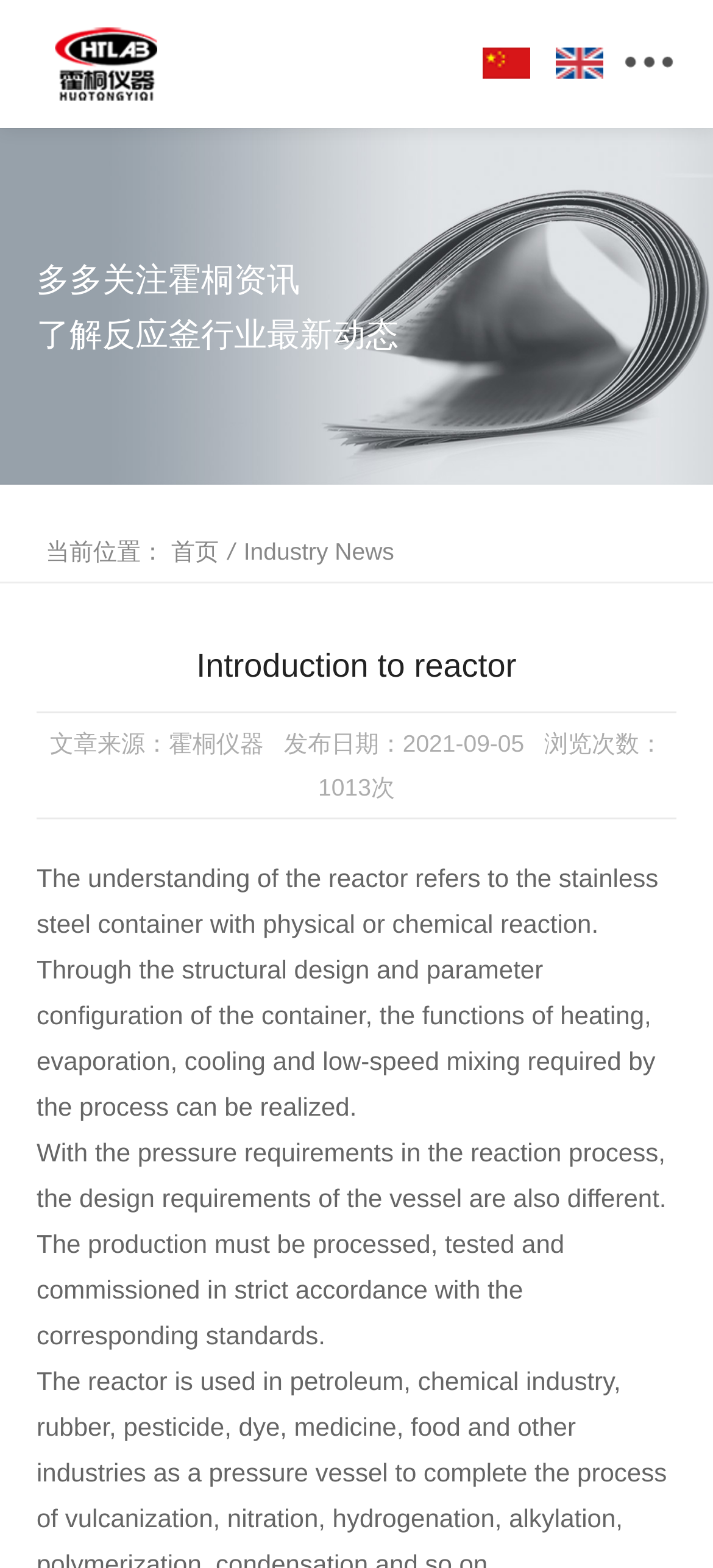How many times has the article been viewed?
Look at the image and respond with a single word or a short phrase.

1013